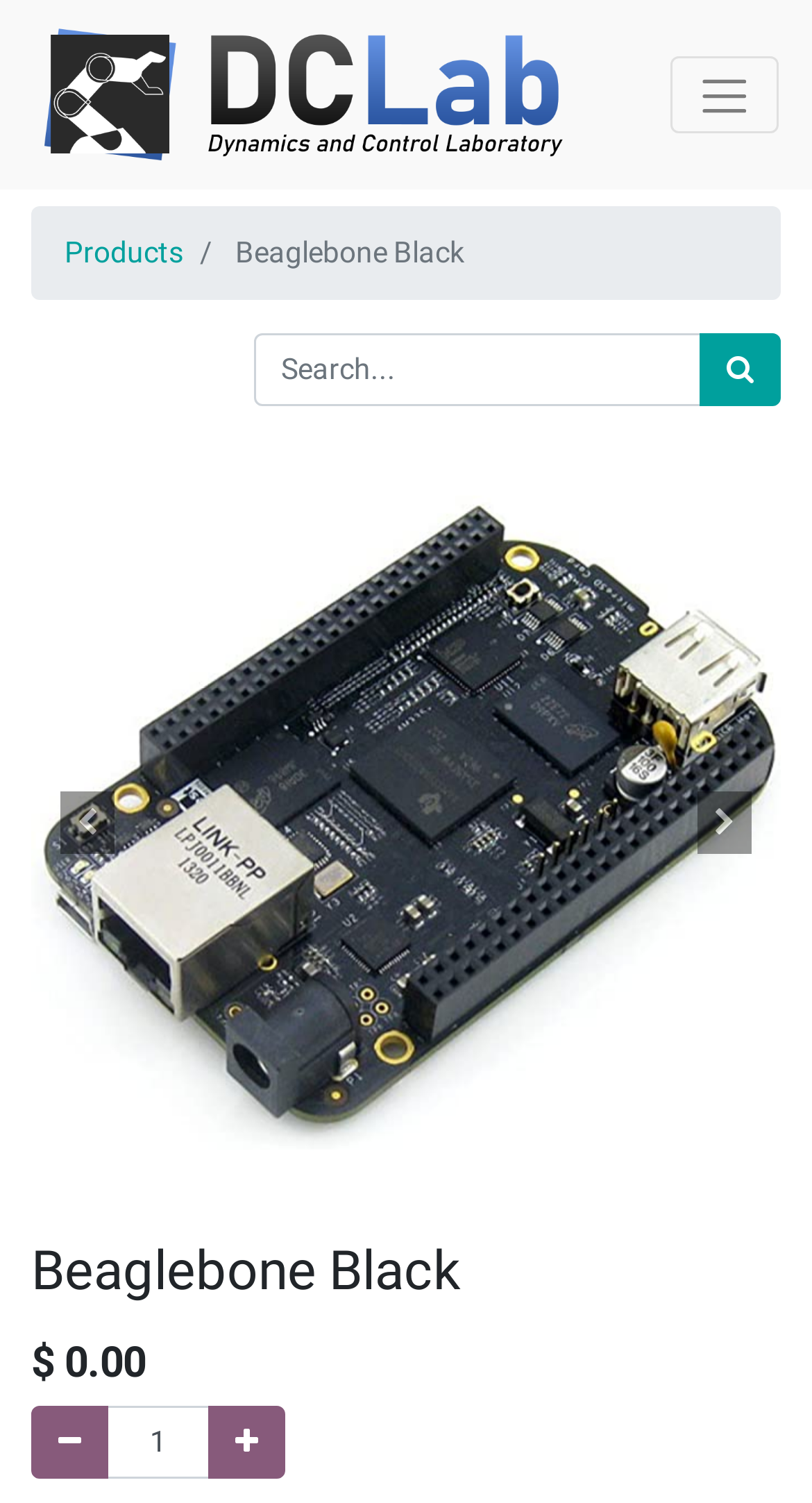Could you highlight the region that needs to be clicked to execute the instruction: "Click the logo of DCLab"?

[0.041, 0.011, 0.705, 0.115]